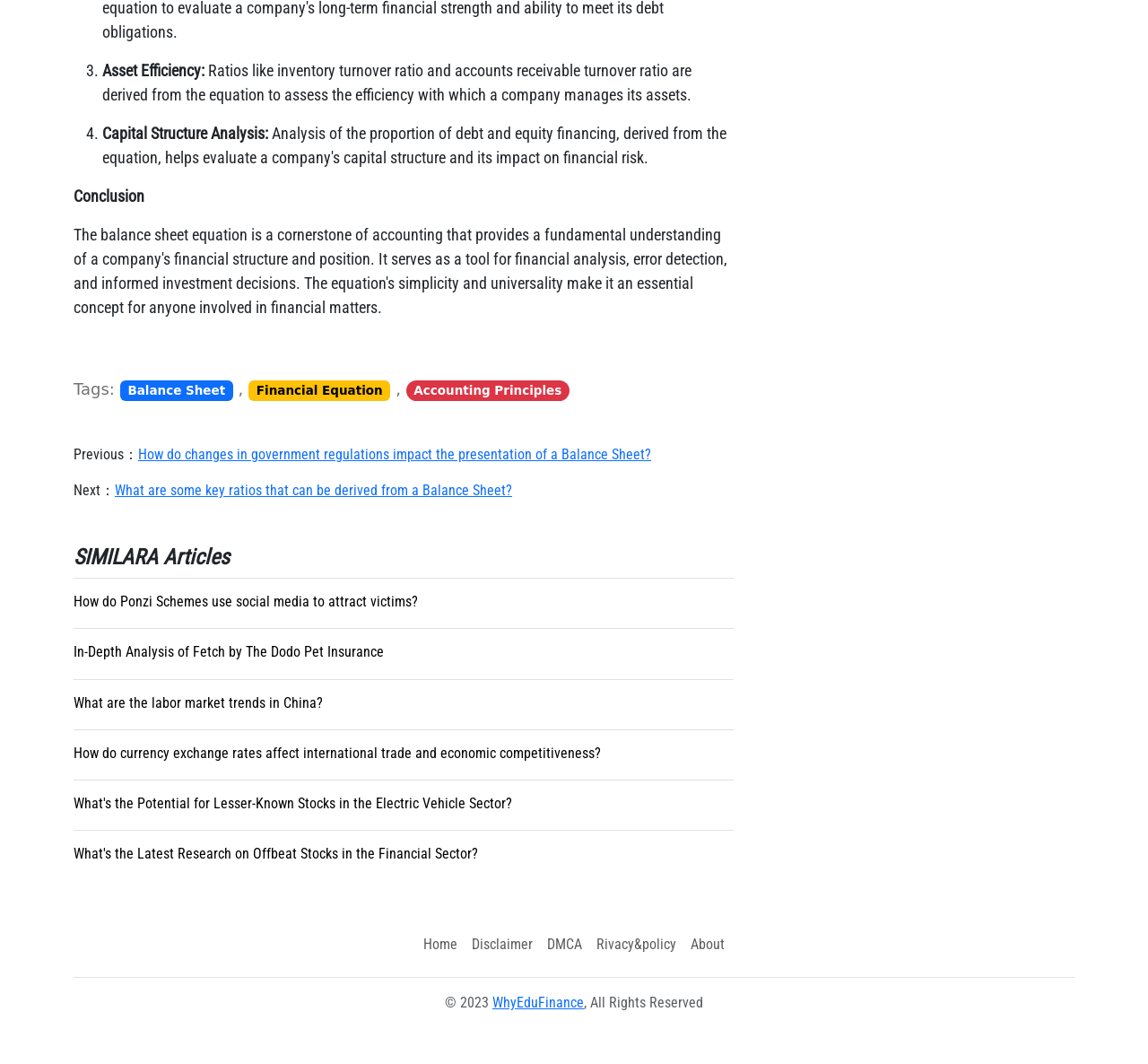Specify the bounding box coordinates of the element's region that should be clicked to achieve the following instruction: "Visit the 'Home' page". The bounding box coordinates consist of four float numbers between 0 and 1, in the format [left, top, right, bottom].

[0.362, 0.871, 0.405, 0.905]